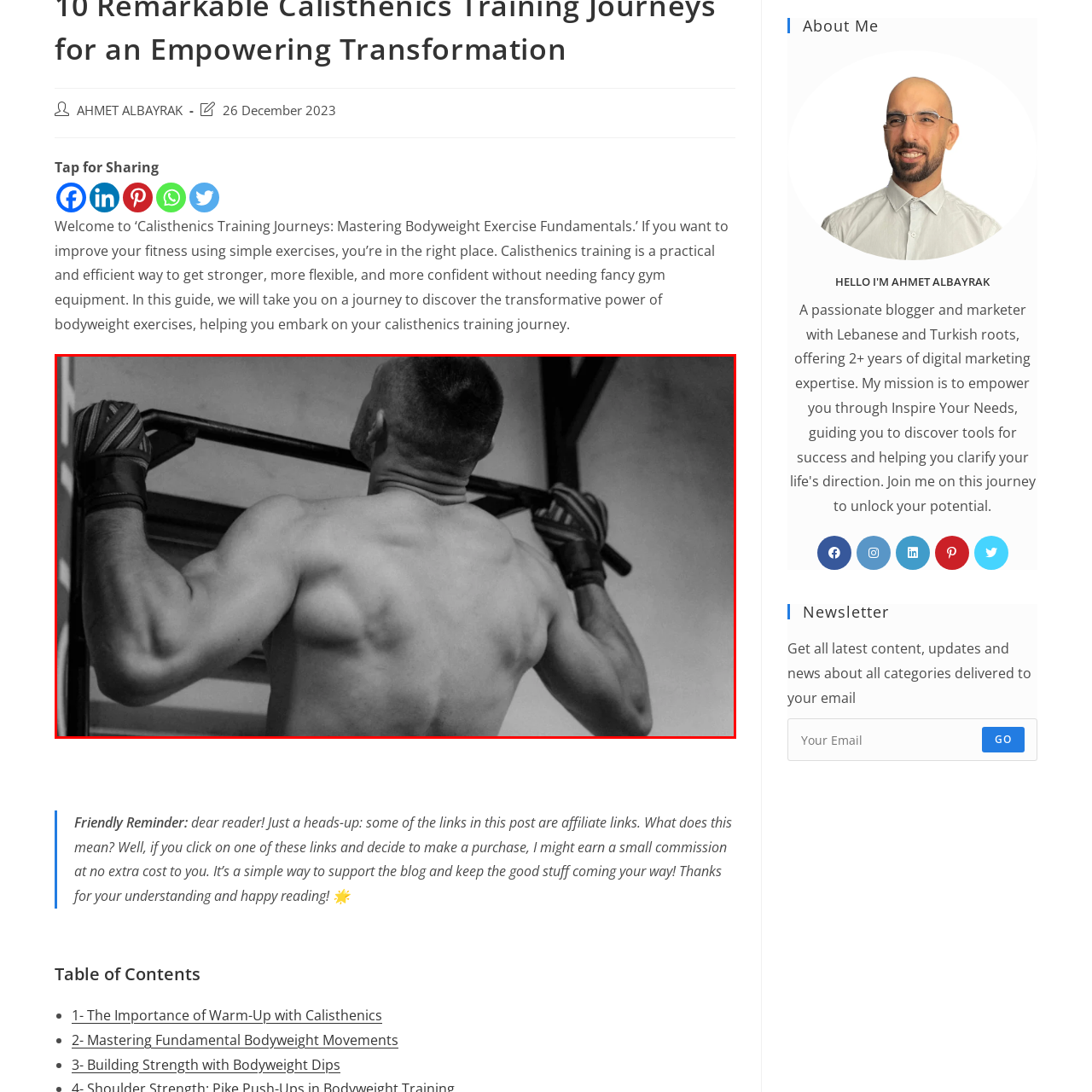What is the background of the image?
Look at the image framed by the red bounding box and provide an in-depth response.

The background of the image is minimalist, which means it is simple and uncluttered, allowing the viewer to focus on the individual performing the pull-up, and emphasizing the intensity of the moment.